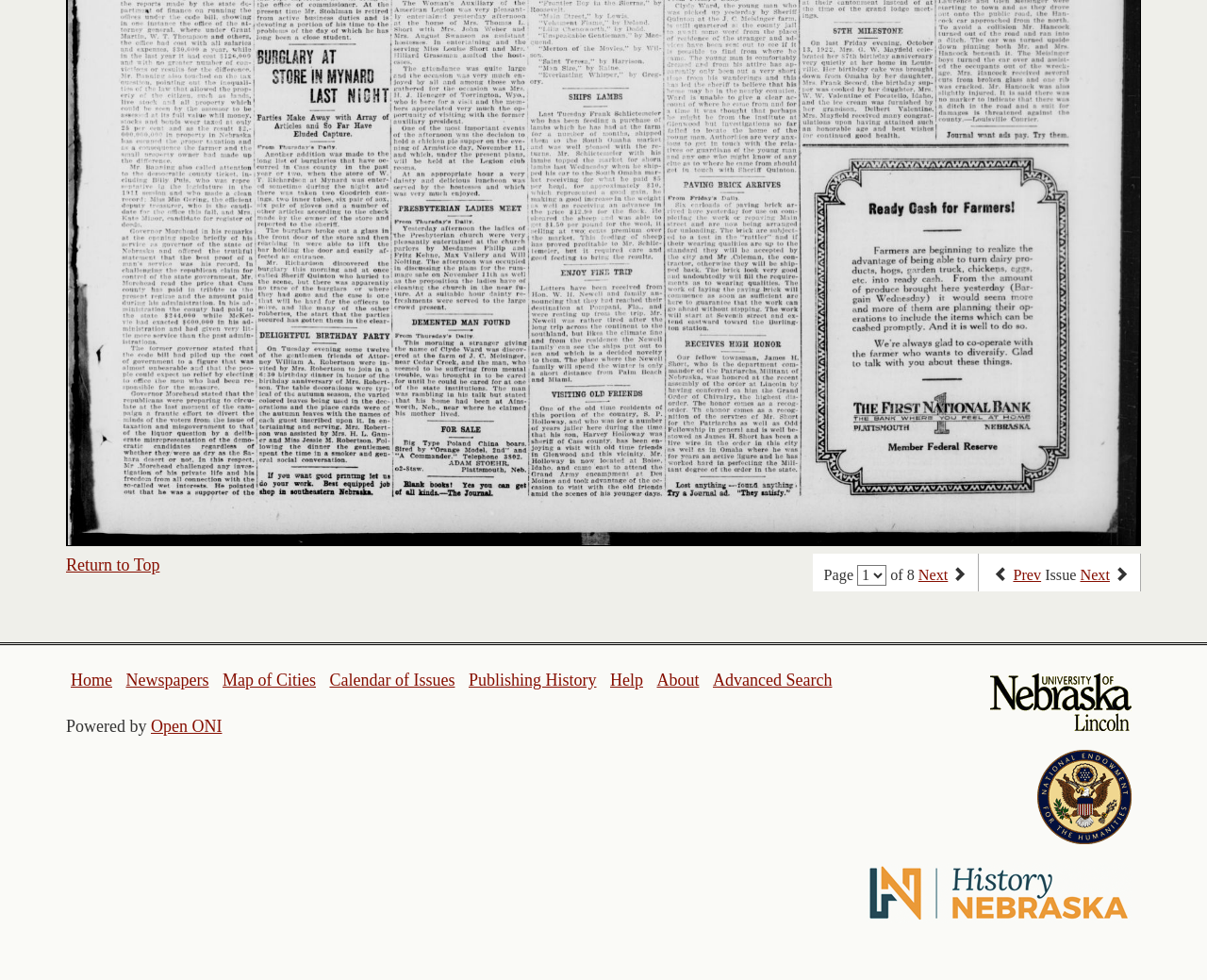Find the bounding box coordinates of the element I should click to carry out the following instruction: "View the previous issue".

[0.839, 0.578, 0.863, 0.596]